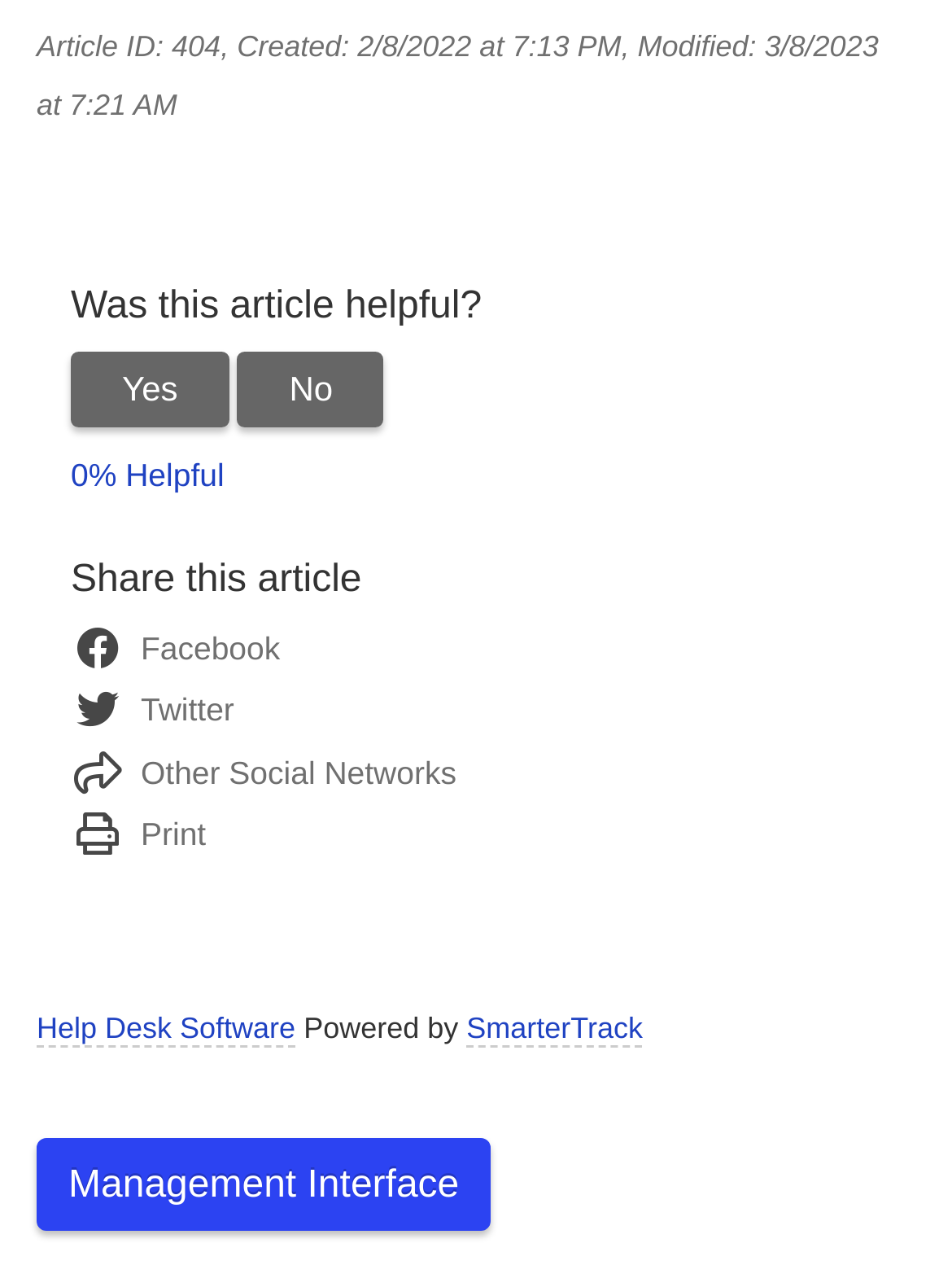Identify the bounding box coordinates of the clickable section necessary to follow the following instruction: "Visit the Help Desk Software page". The coordinates should be presented as four float numbers from 0 to 1, i.e., [left, top, right, bottom].

[0.038, 0.799, 0.31, 0.828]